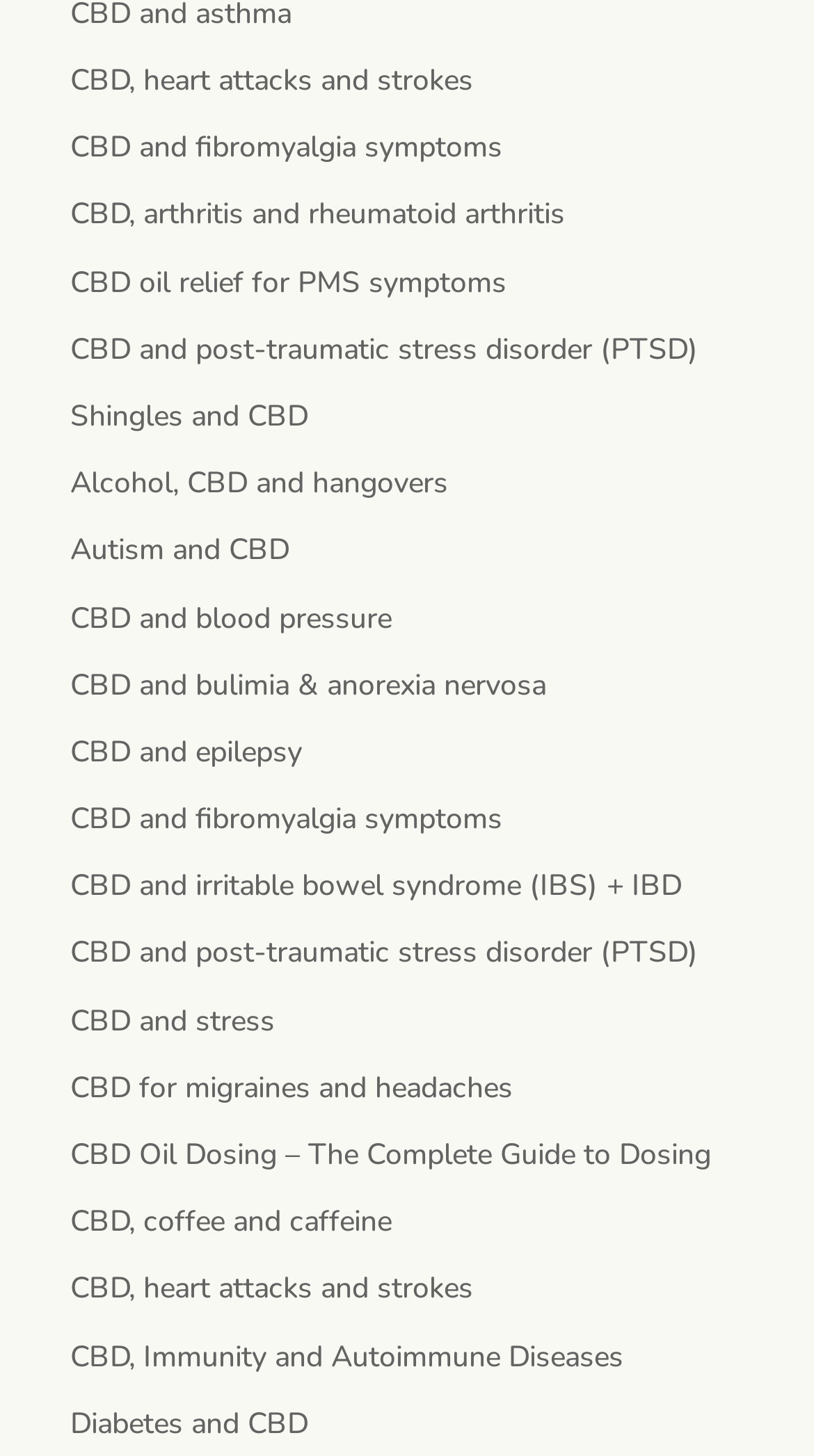Indicate the bounding box coordinates of the element that needs to be clicked to satisfy the following instruction: "Check out CBD Oil Dosing – The Complete Guide to Dosing". The coordinates should be four float numbers between 0 and 1, i.e., [left, top, right, bottom].

[0.086, 0.779, 0.873, 0.807]